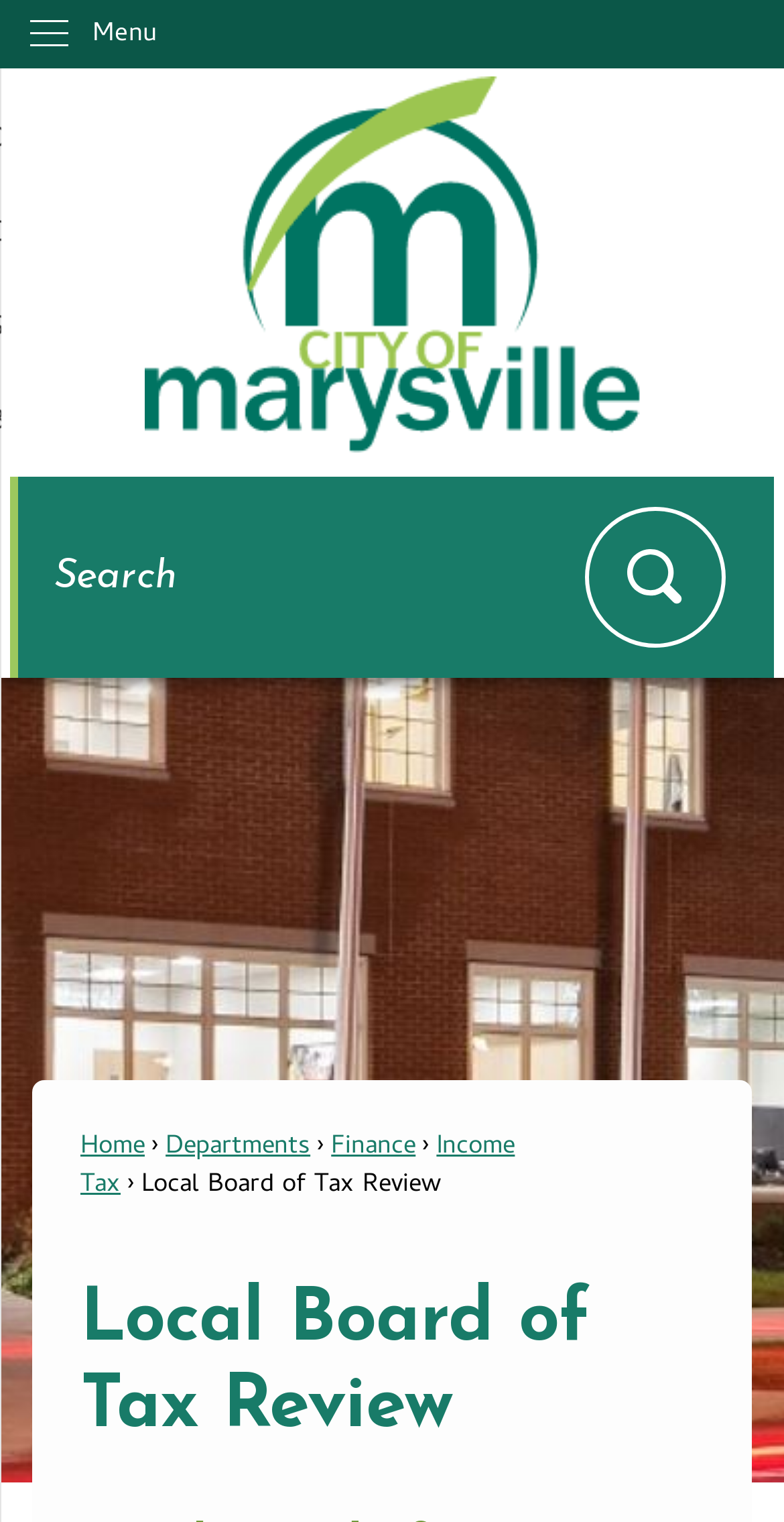Determine the title of the webpage and give its text content.

Local Board of Tax Review